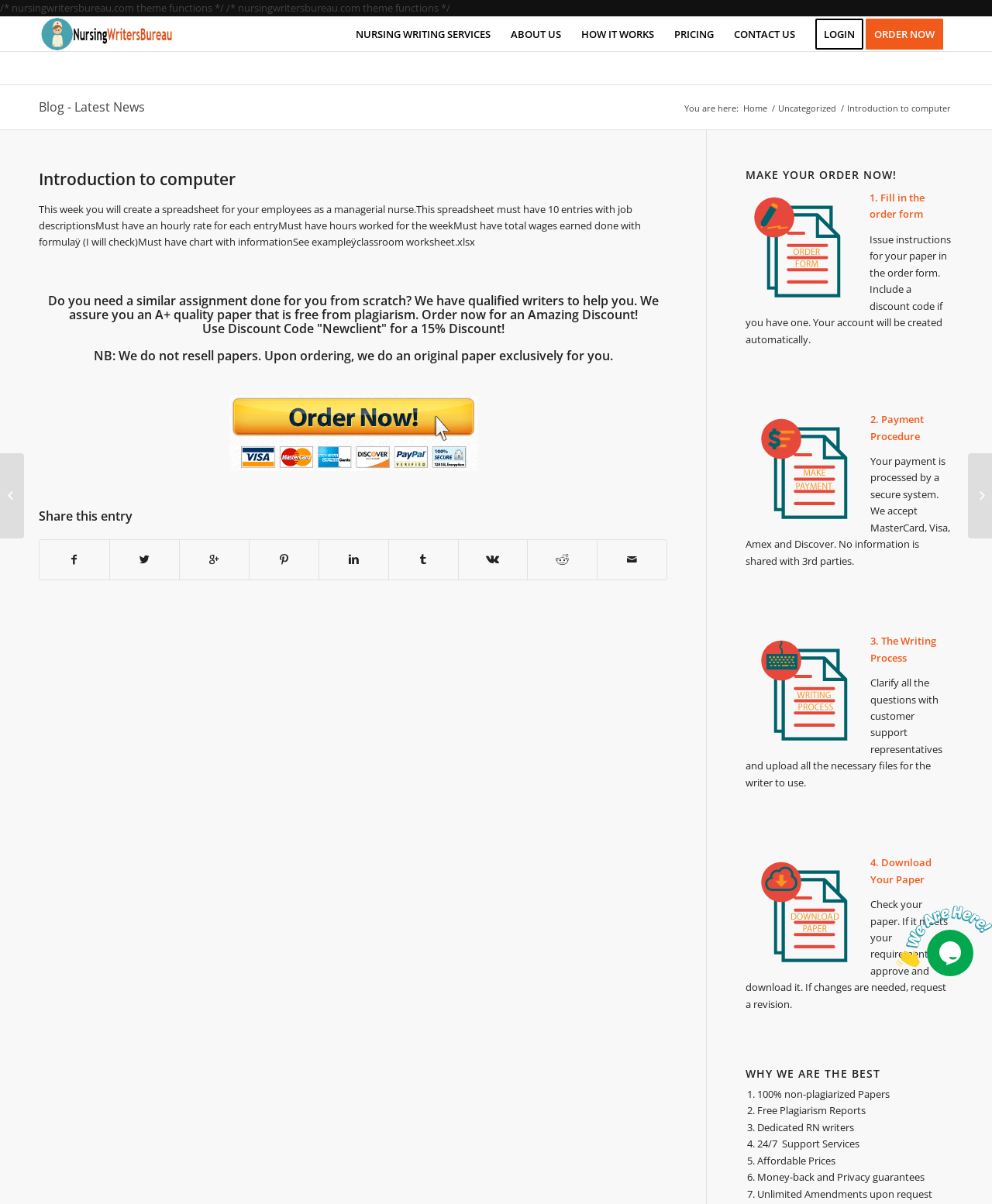Please identify the bounding box coordinates of where to click in order to follow the instruction: "Click on the 'ORDER NOW' button".

[0.873, 0.014, 0.961, 0.043]